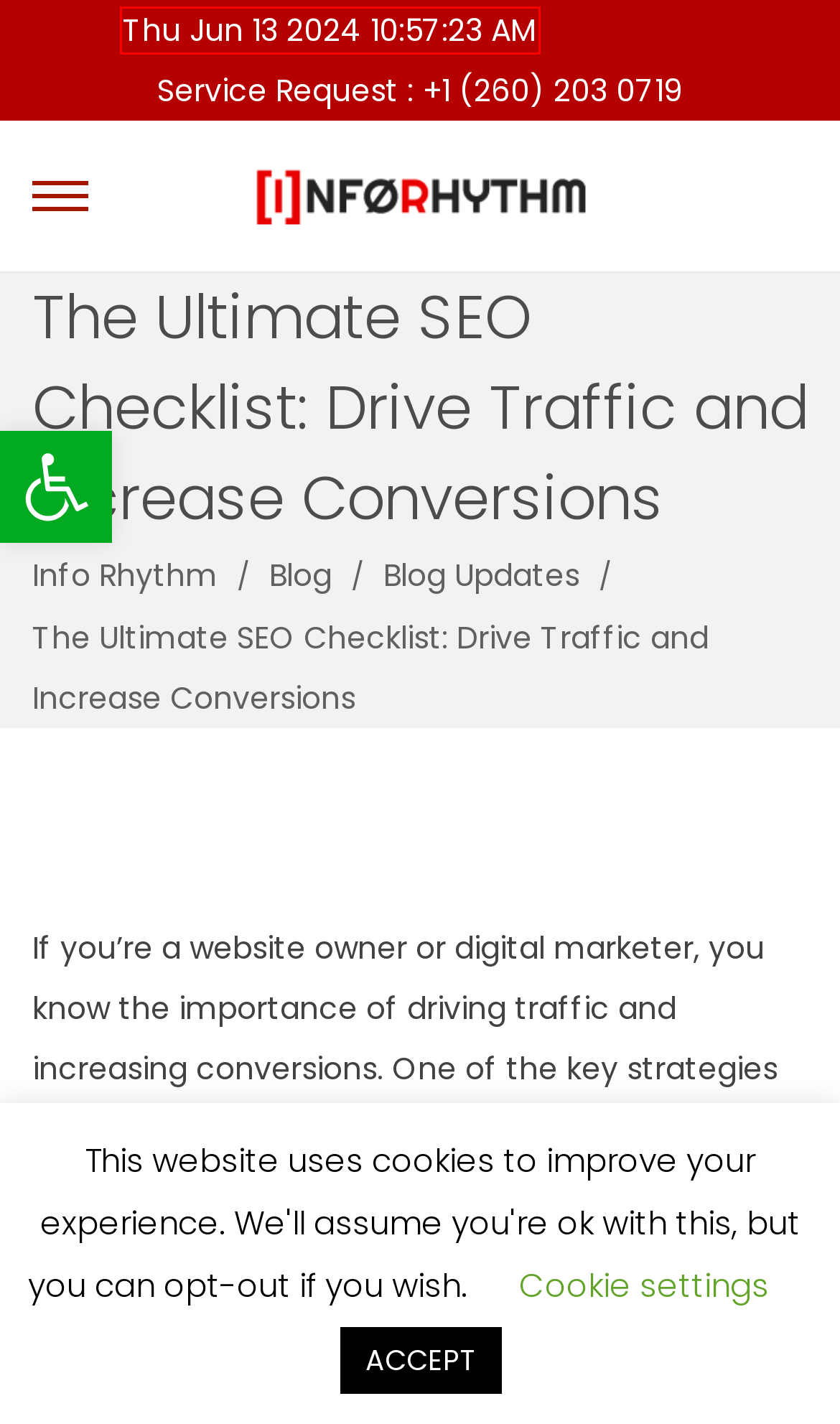Inspect the provided webpage screenshot, concentrating on the element within the red bounding box. Select the description that best represents the new webpage after you click the highlighted element. Here are the candidates:
A. Contact Us – Info Rhythm
B. seo – Info Rhythm
C. Terms of Use – Info Rhythm
D. Info Rhythm – Web Application Development and IT Solutions
E. offpage seo – Info Rhythm
F. Innovative B2B Ecommerce Examples that are Reshaping the Industry – Info Rhythm
G. onpage seo – Info Rhythm
H. Blog Updates – Info Rhythm

A